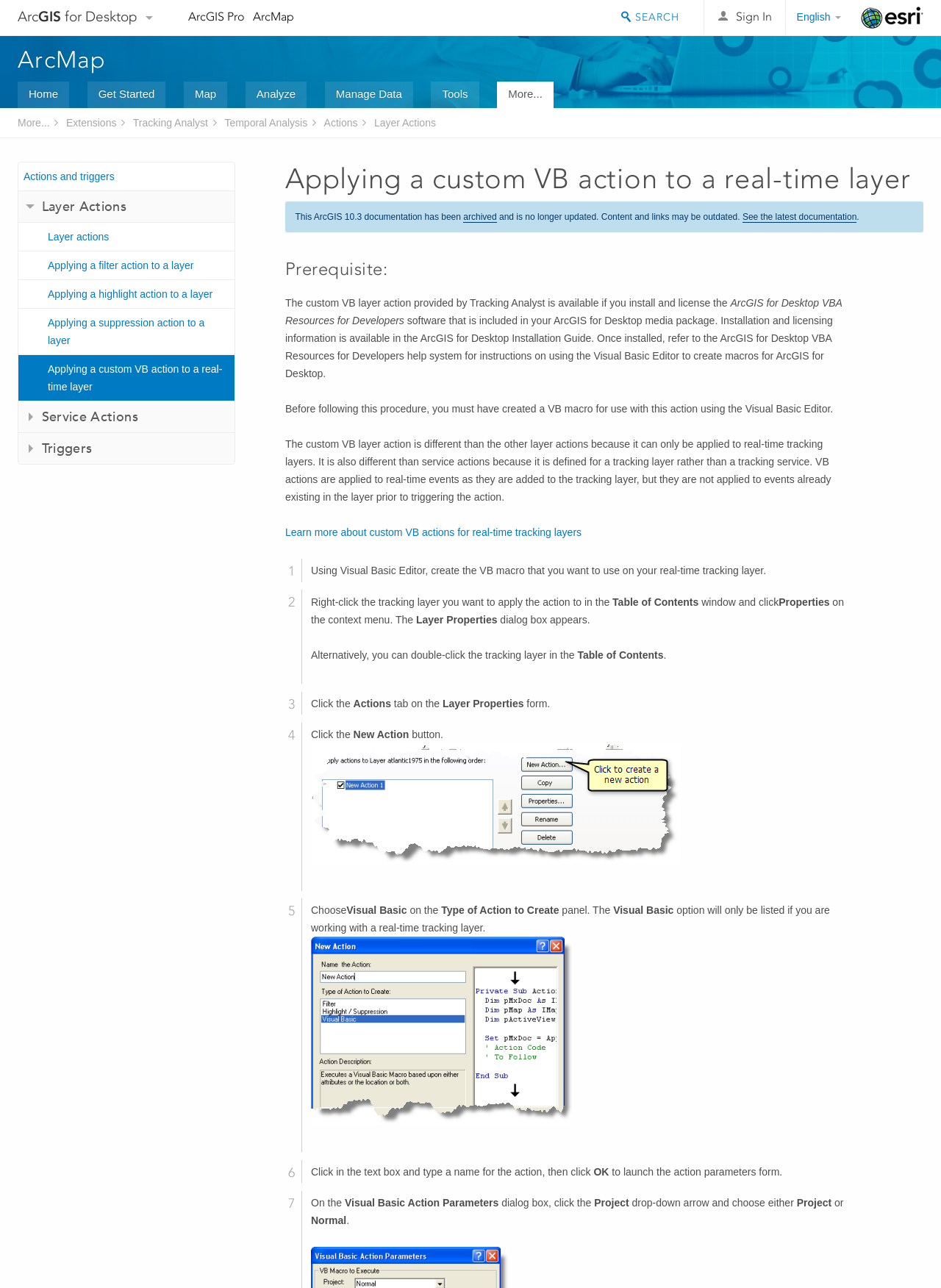What is the software required to use the custom VB layer action?
Using the image as a reference, give a one-word or short phrase answer.

ArcGIS for Desktop